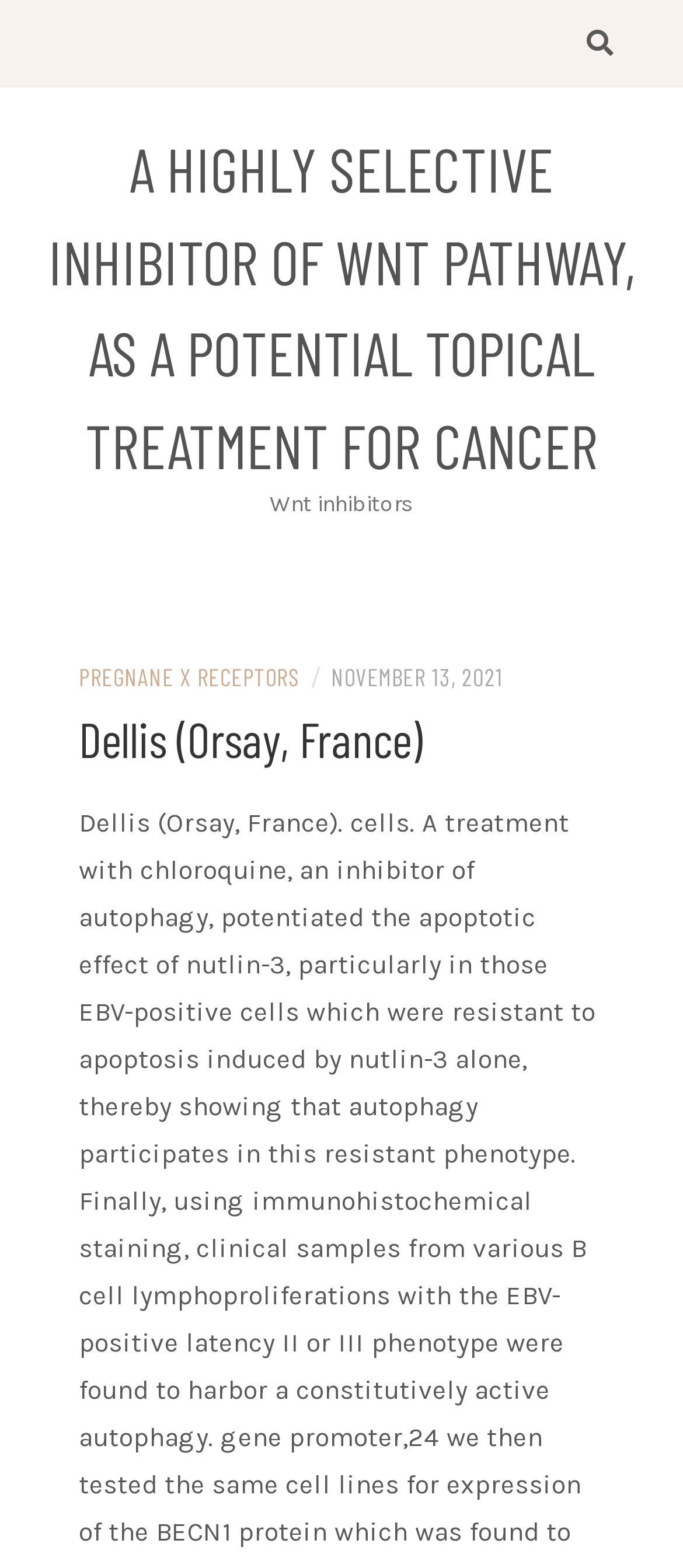Determine the bounding box coordinates for the HTML element mentioned in the following description: "Pregnane X Receptors". The coordinates should be a list of four floats ranging from 0 to 1, represented as [left, top, right, bottom].

[0.115, 0.422, 0.438, 0.441]